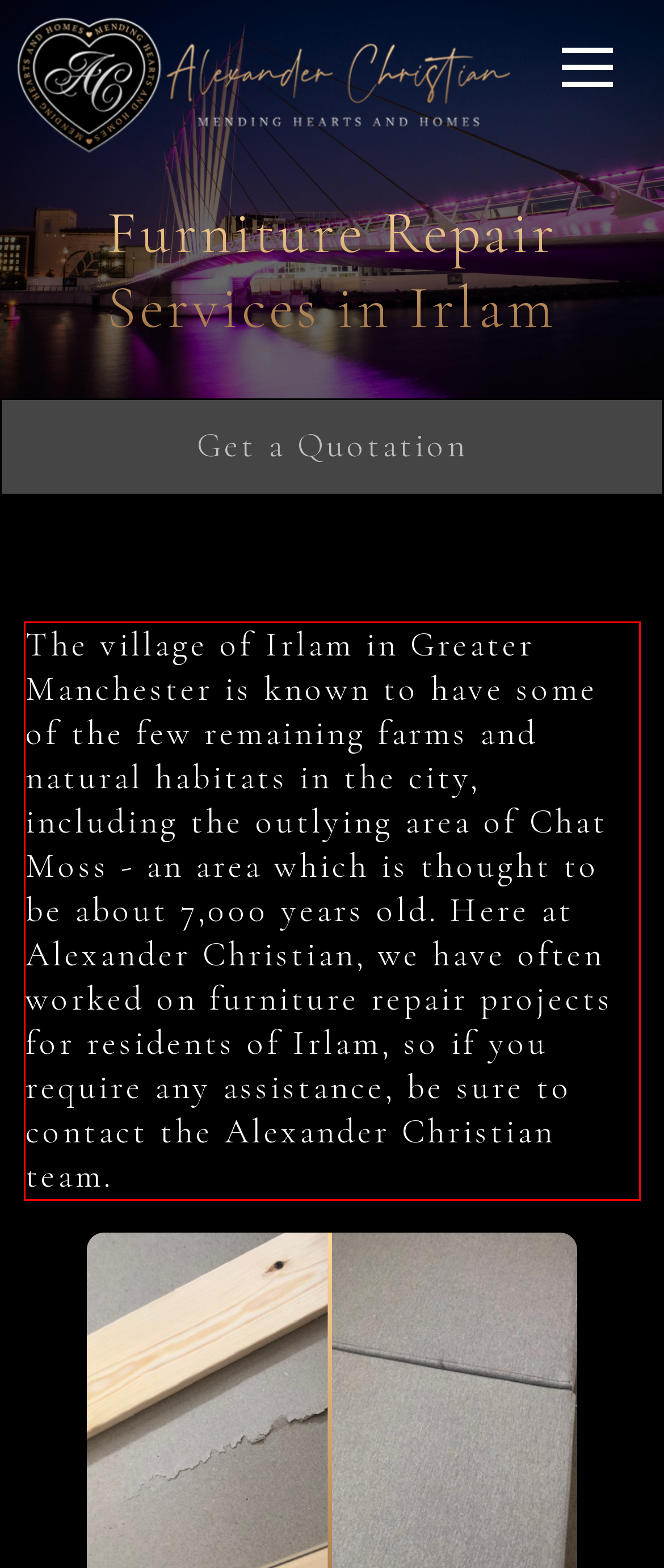Given a screenshot of a webpage, locate the red bounding box and extract the text it encloses.

The village of Irlam in Greater Manchester is known to have some of the few remaining farms and natural habitats in the city, including the outlying area of Chat Moss - an area which is thought to be about 7,000 years old. Here at Alexander Christian, we have often worked on furniture repair projects for residents of Irlam, so if you require any assistance, be sure to contact the Alexander Christian team.